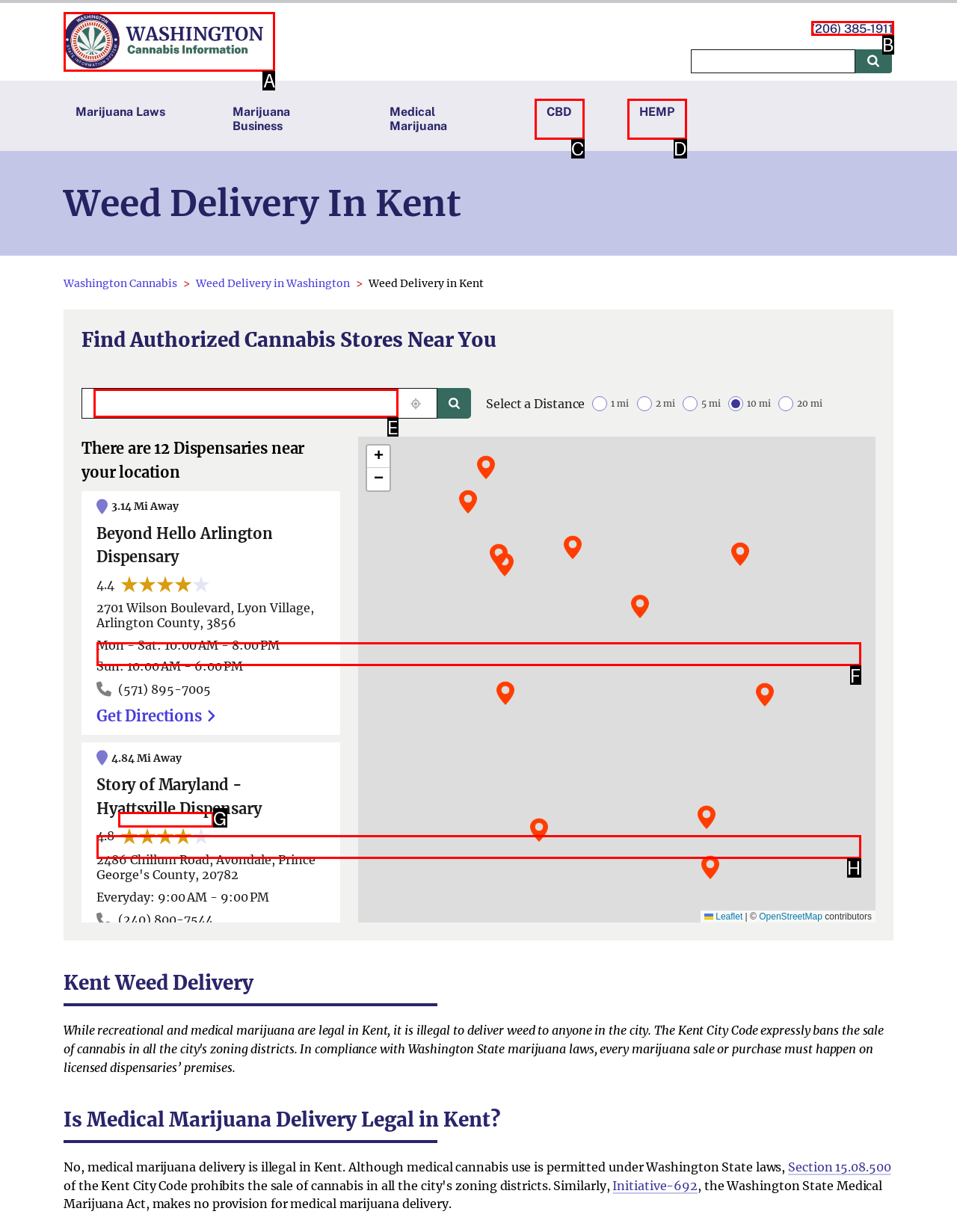Identify the correct UI element to click for this instruction: Enter a location
Respond with the appropriate option's letter from the provided choices directly.

E